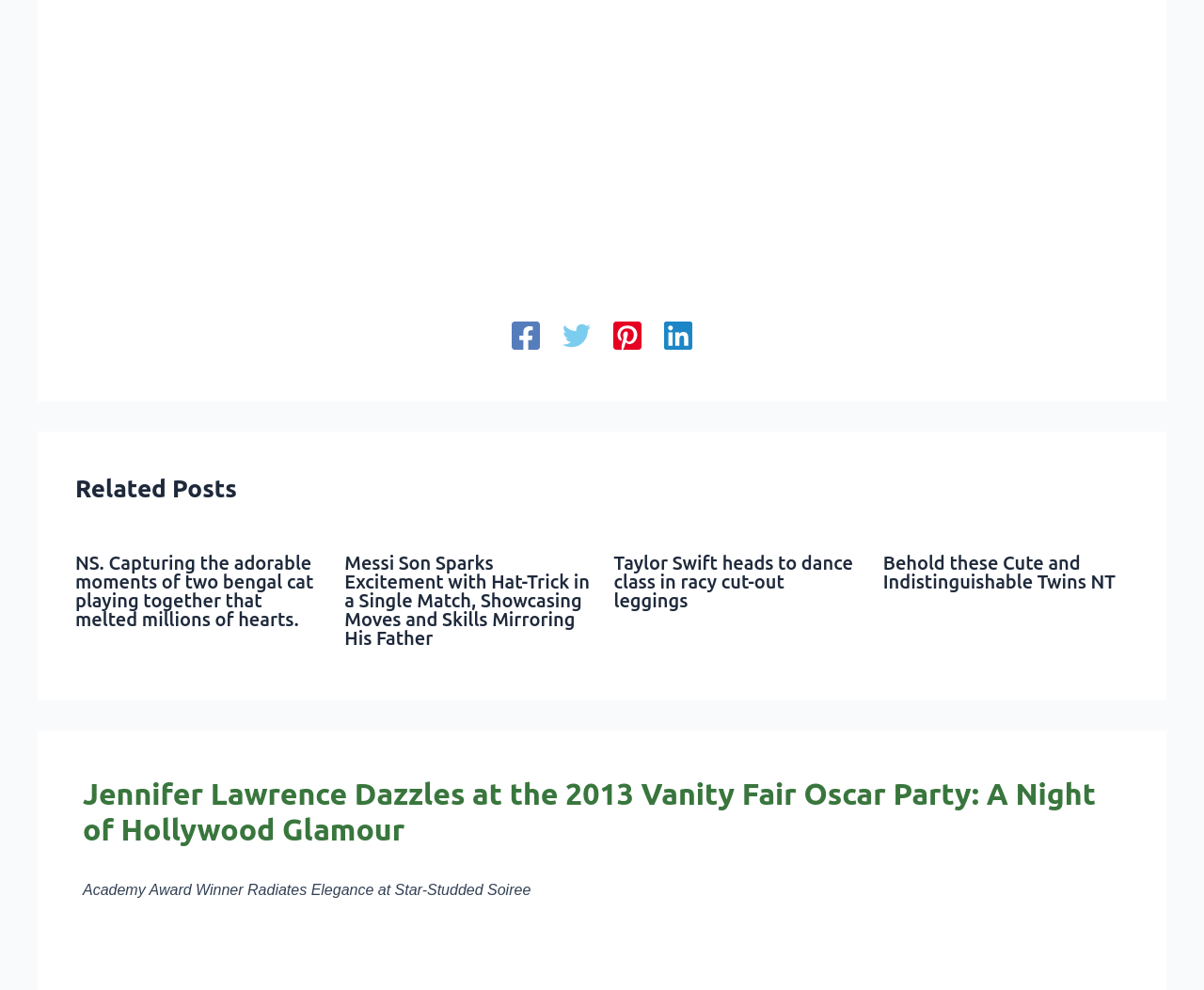Extract the bounding box for the UI element that matches this description: "aria-label="Twitter"".

[0.467, 0.325, 0.491, 0.356]